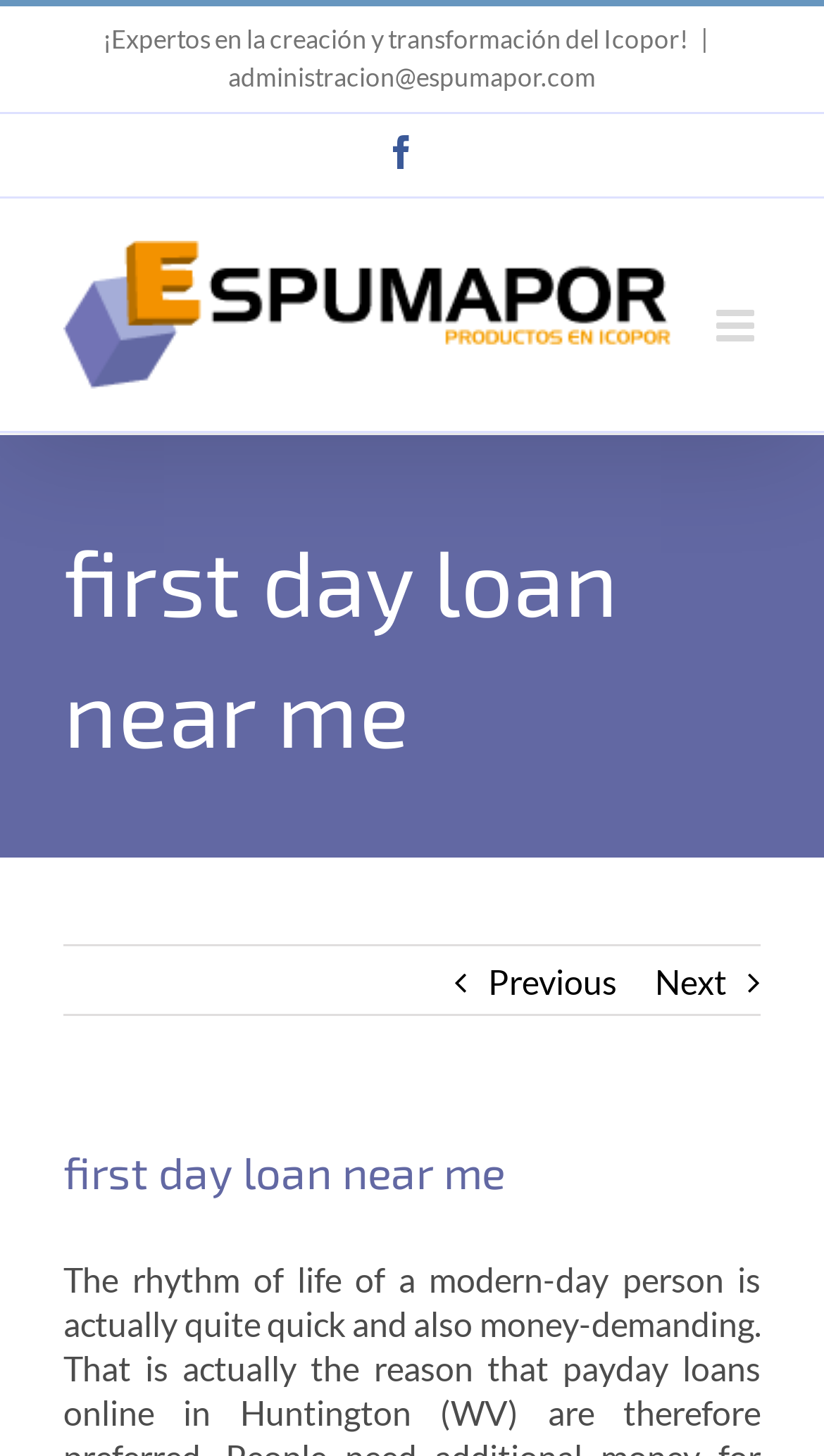Give the bounding box coordinates for this UI element: "aria-label="Toggle mobile menu"". The coordinates should be four float numbers between 0 and 1, arranged as [left, top, right, bottom].

[0.869, 0.209, 0.923, 0.24]